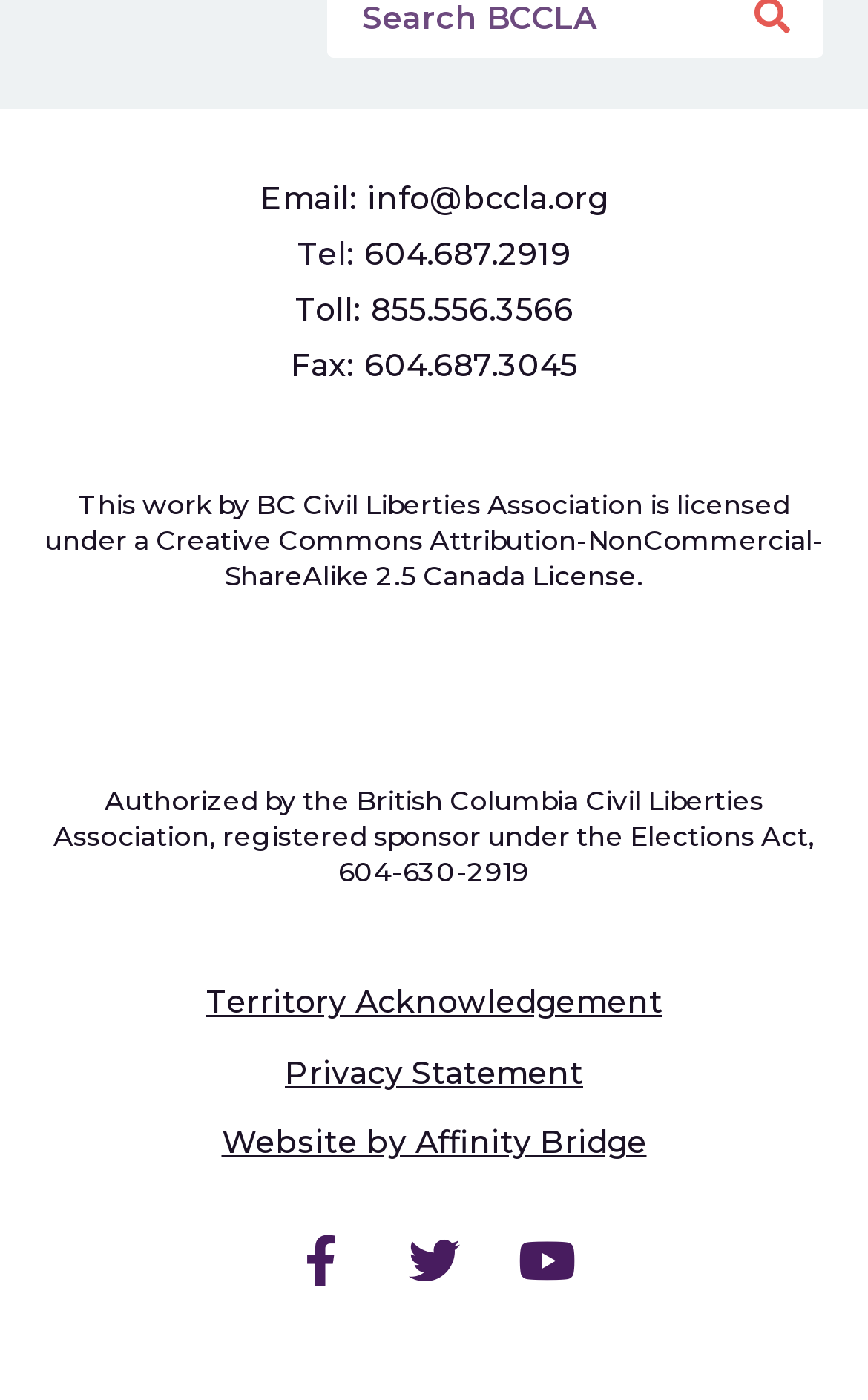Using the description "Privacy Statement", locate and provide the bounding box of the UI element.

[0.328, 0.752, 0.672, 0.781]